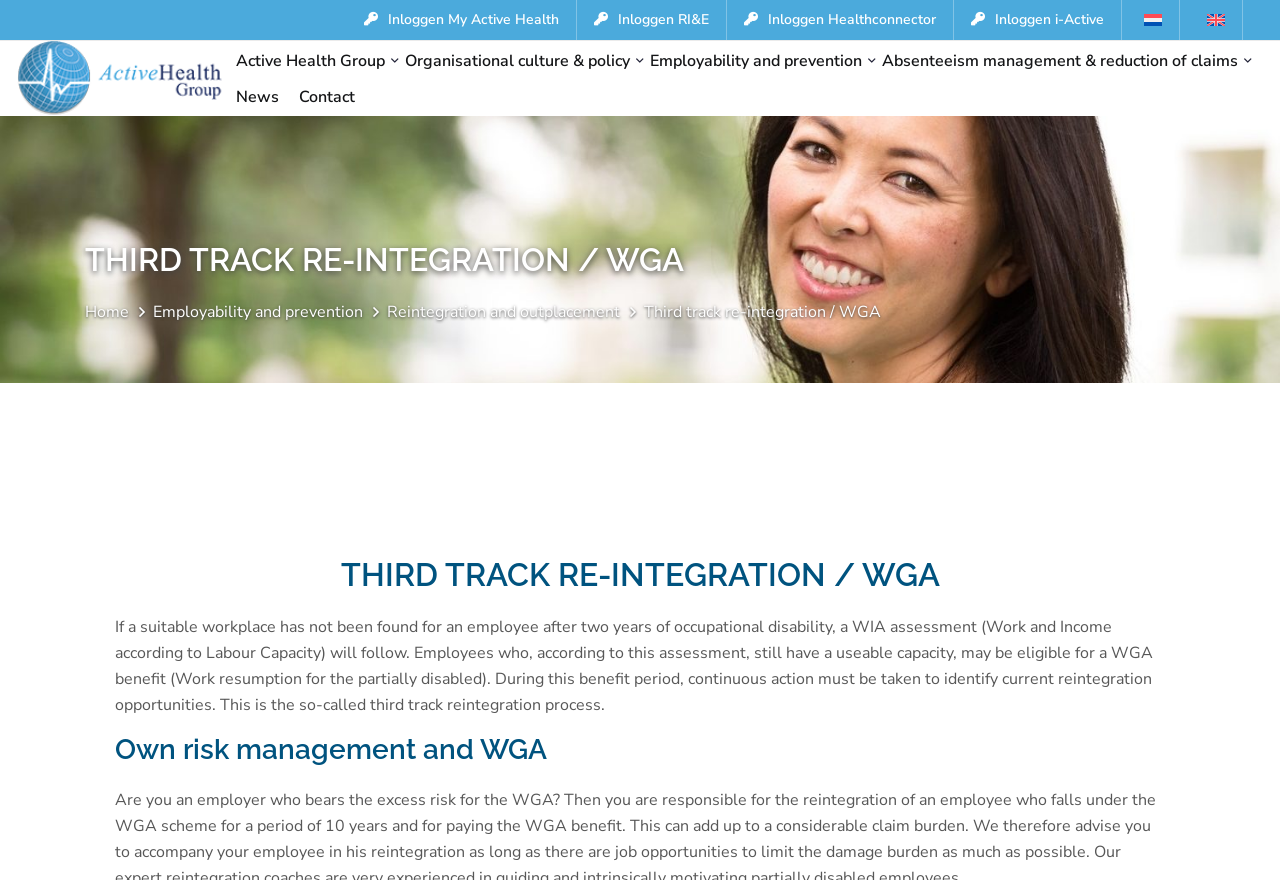Refer to the screenshot and give an in-depth answer to this question: What is the name of the organization?

I found the name of the organization by looking at the link 'Active Health Group' in the top navigation bar. It appears to be the name of the organization that owns this webpage.